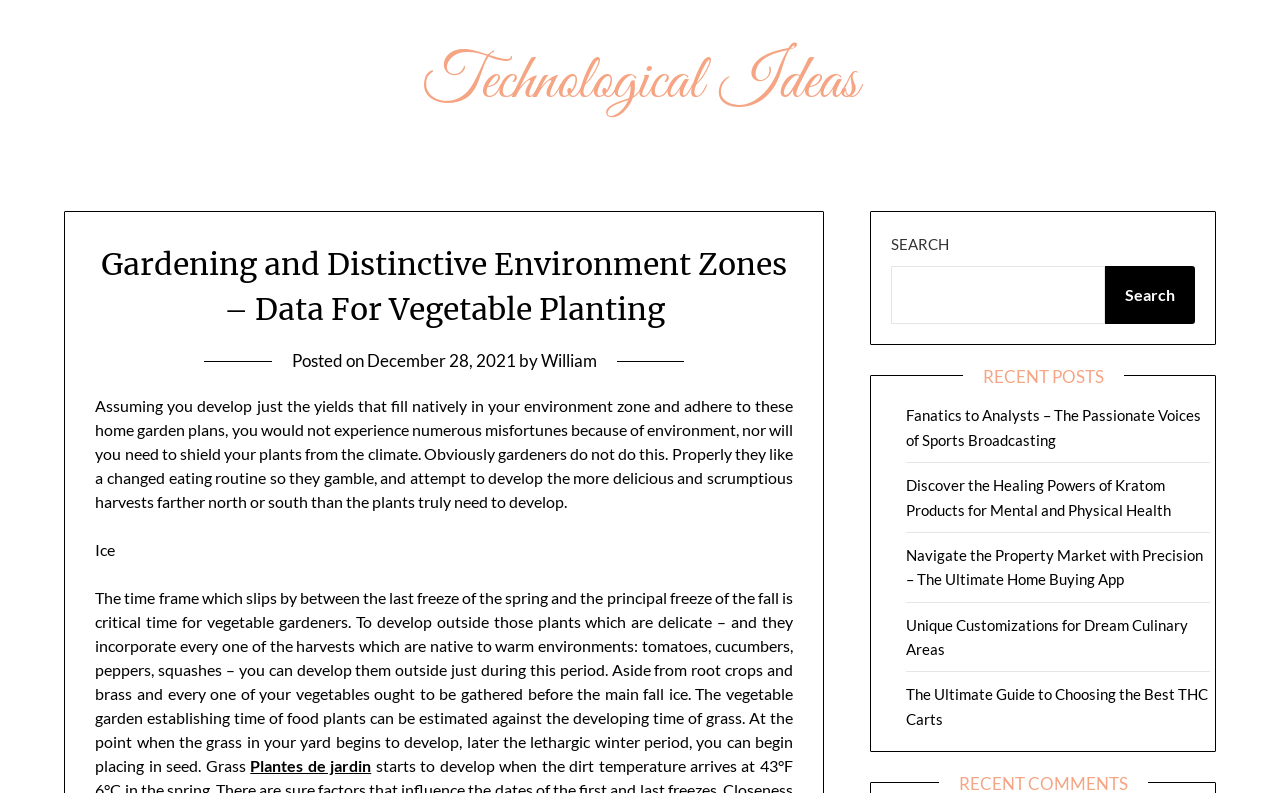Locate the bounding box coordinates of the clickable region necessary to complete the following instruction: "Read the article about Fanatics to Analysts – The Passionate Voices of Sports Broadcasting". Provide the coordinates in the format of four float numbers between 0 and 1, i.e., [left, top, right, bottom].

[0.708, 0.513, 0.939, 0.566]